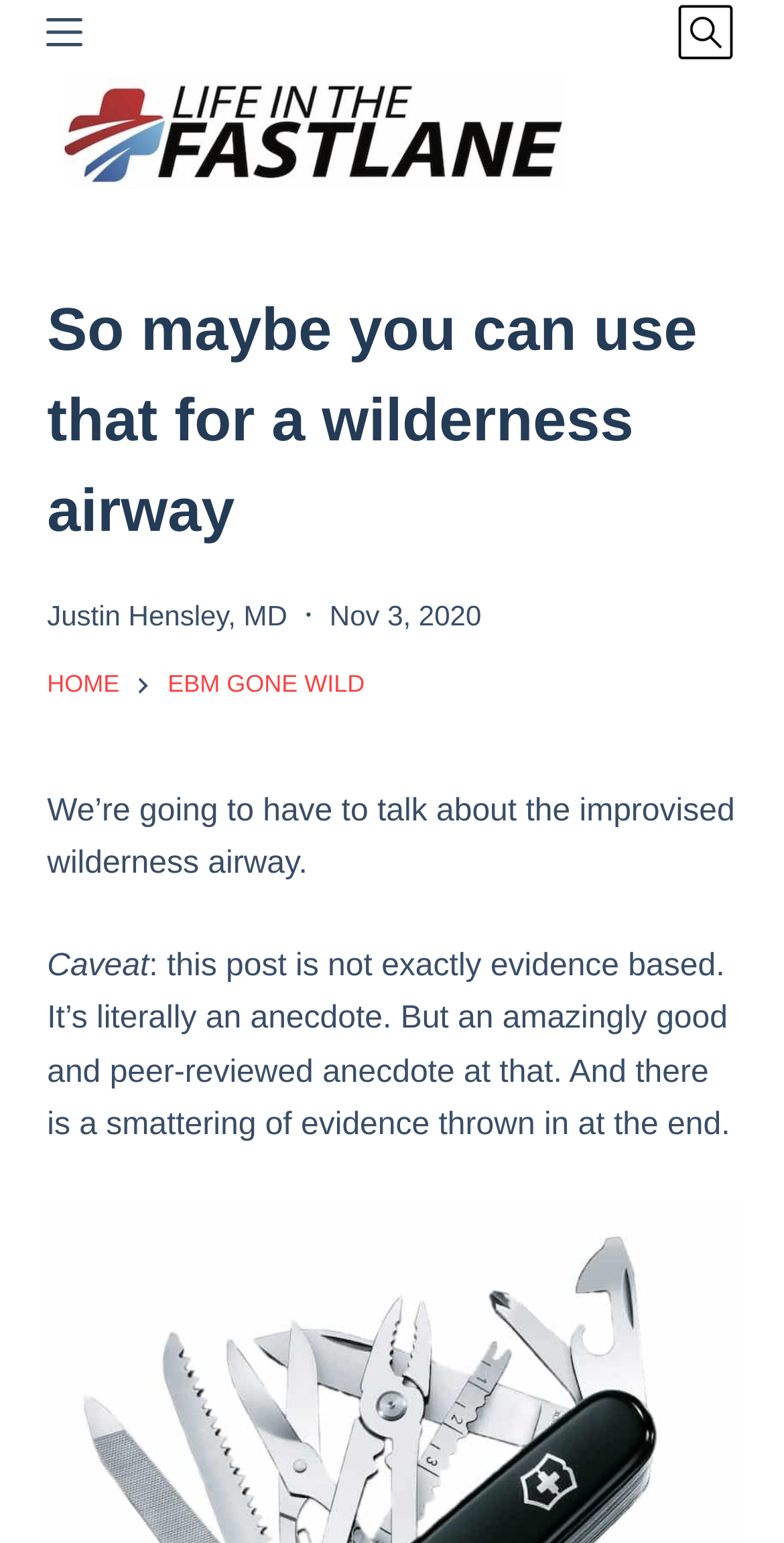Identify the title of the webpage and provide its text content.

So maybe you can use that for a wilderness airway